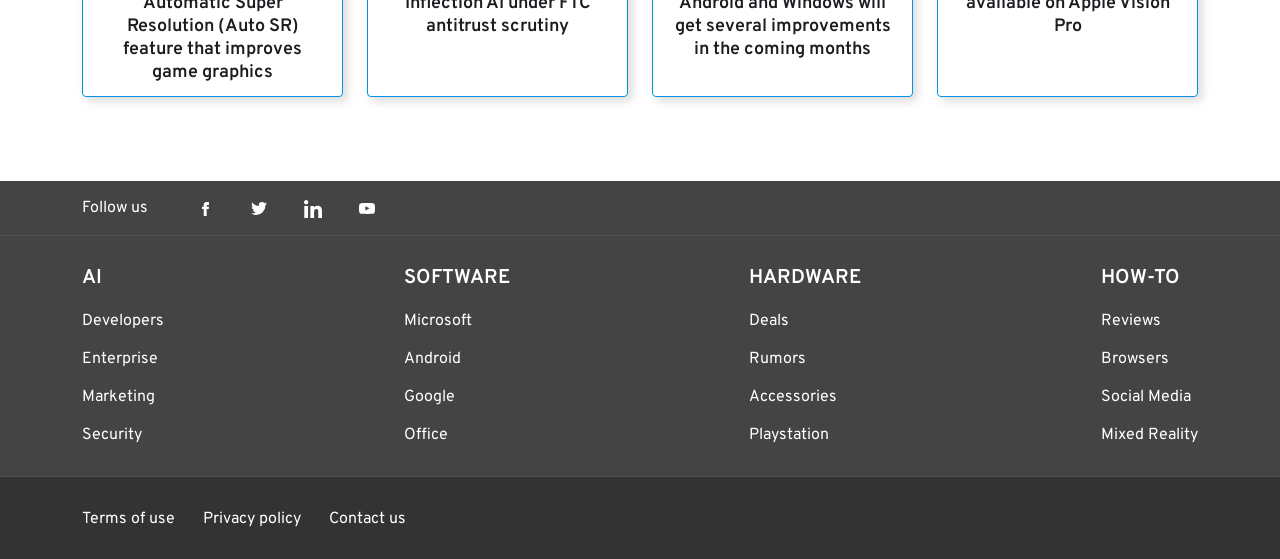Locate the bounding box of the user interface element based on this description: "Rumors".

[0.585, 0.625, 0.63, 0.661]